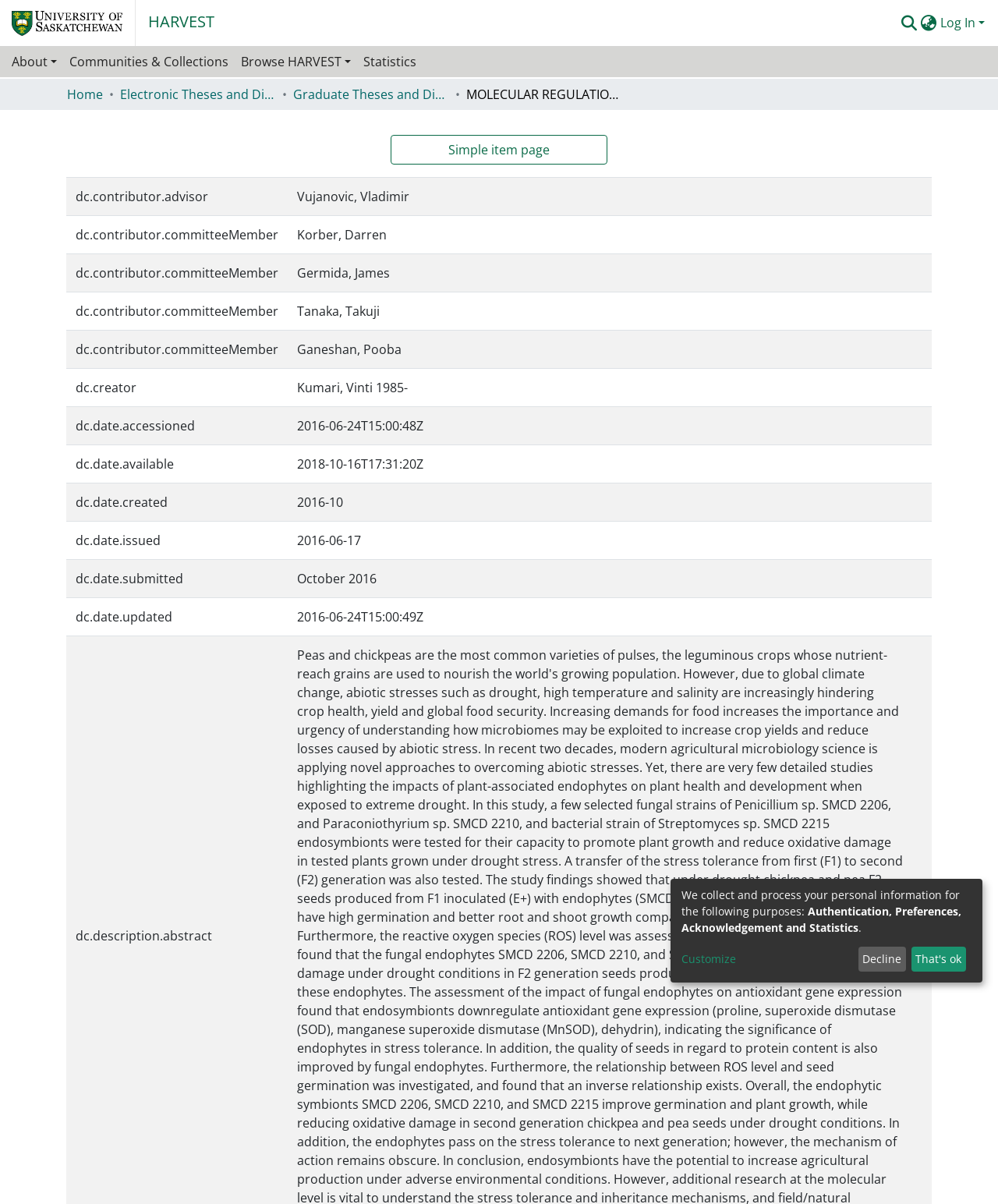Find the bounding box coordinates of the element you need to click on to perform this action: 'Search for something'. The coordinates should be represented by four float values between 0 and 1, in the format [left, top, right, bottom].

[0.898, 0.006, 0.921, 0.031]